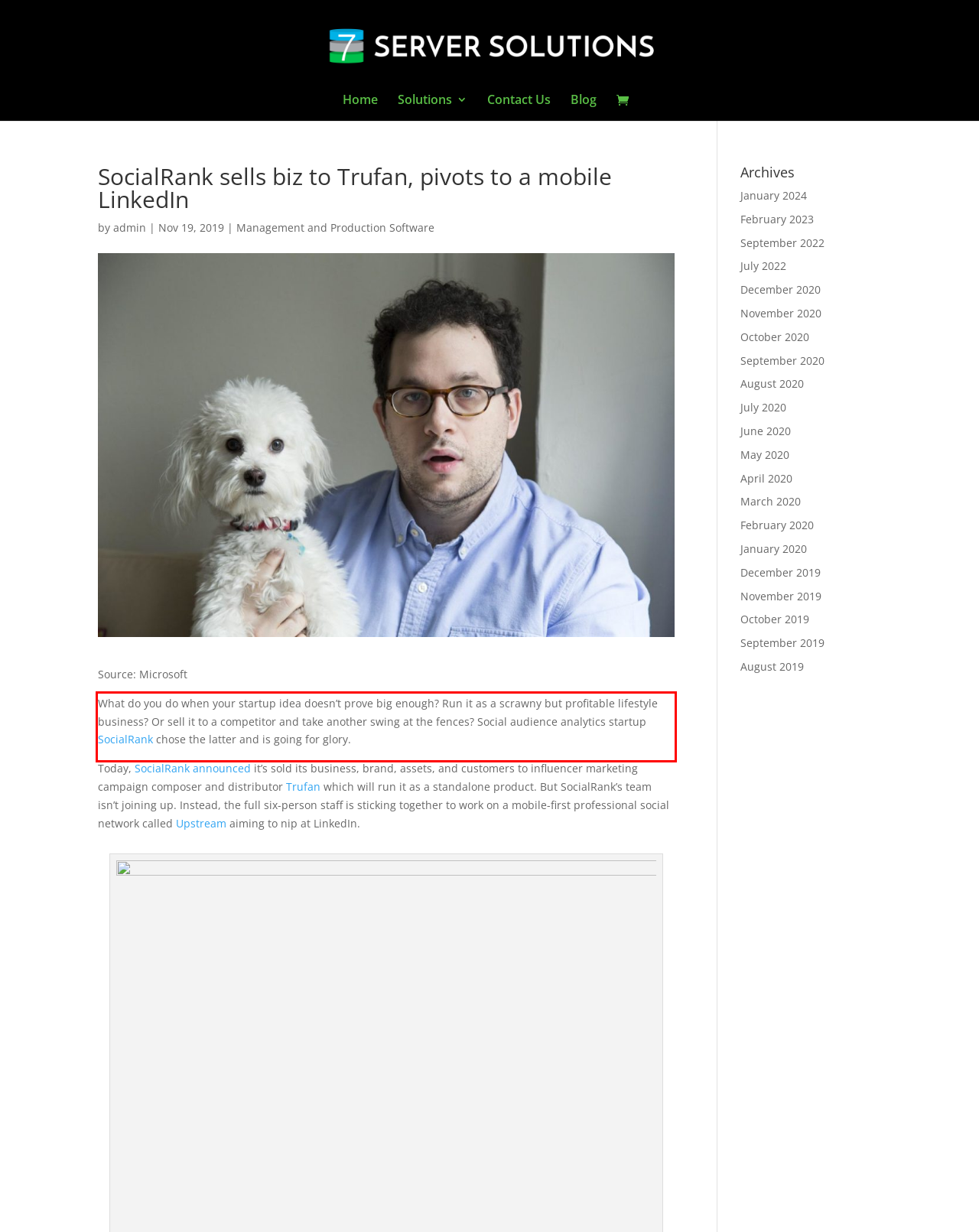Please perform OCR on the text content within the red bounding box that is highlighted in the provided webpage screenshot.

What do you do when your startup idea doesn’t prove big enough? Run it as a scrawny but profitable lifestyle business? Or sell it to a competitor and take another swing at the fences? Social audience analytics startup SocialRank chose the latter and is going for glory.